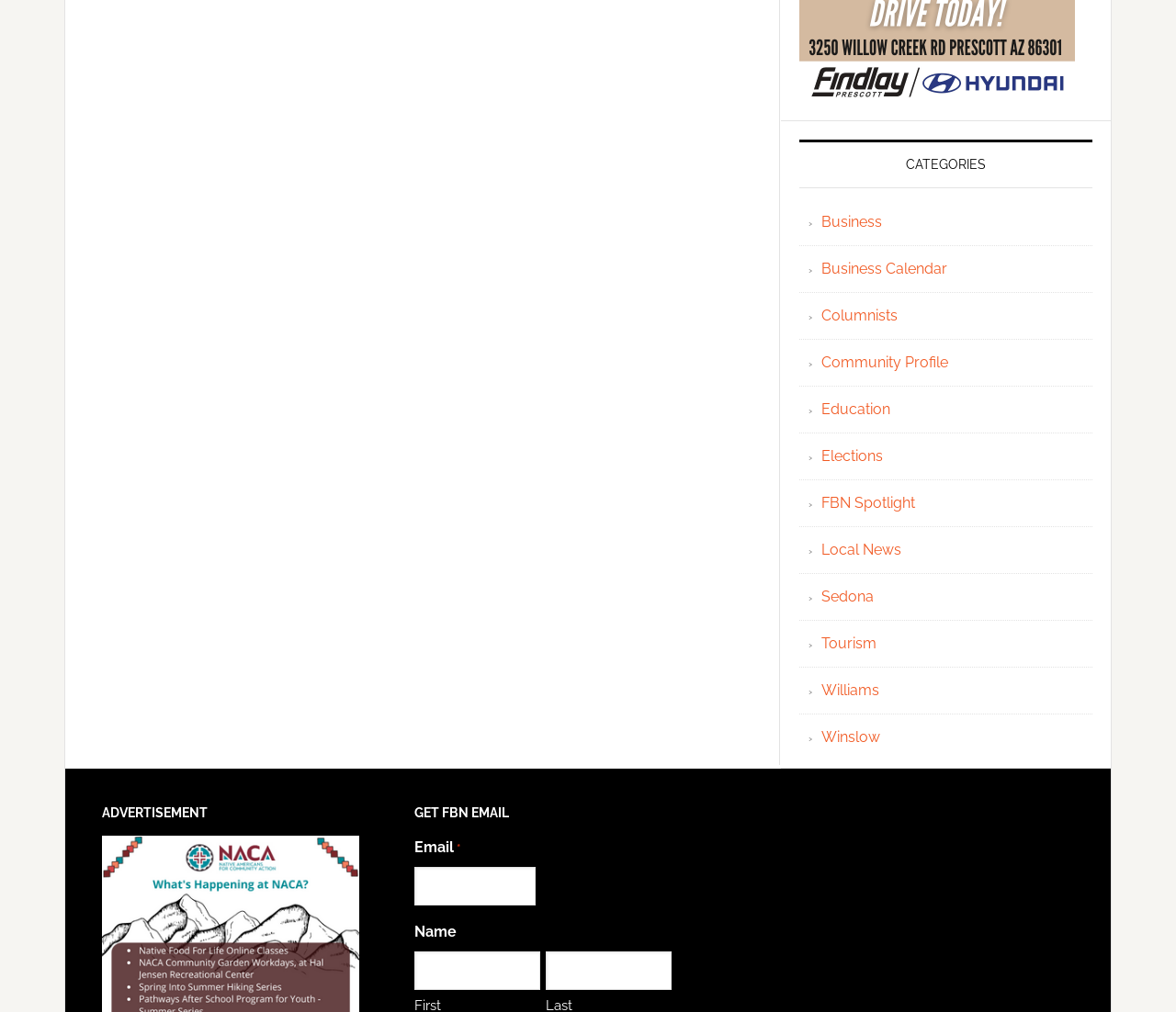What is the last category listed?
From the screenshot, supply a one-word or short-phrase answer.

Winslow